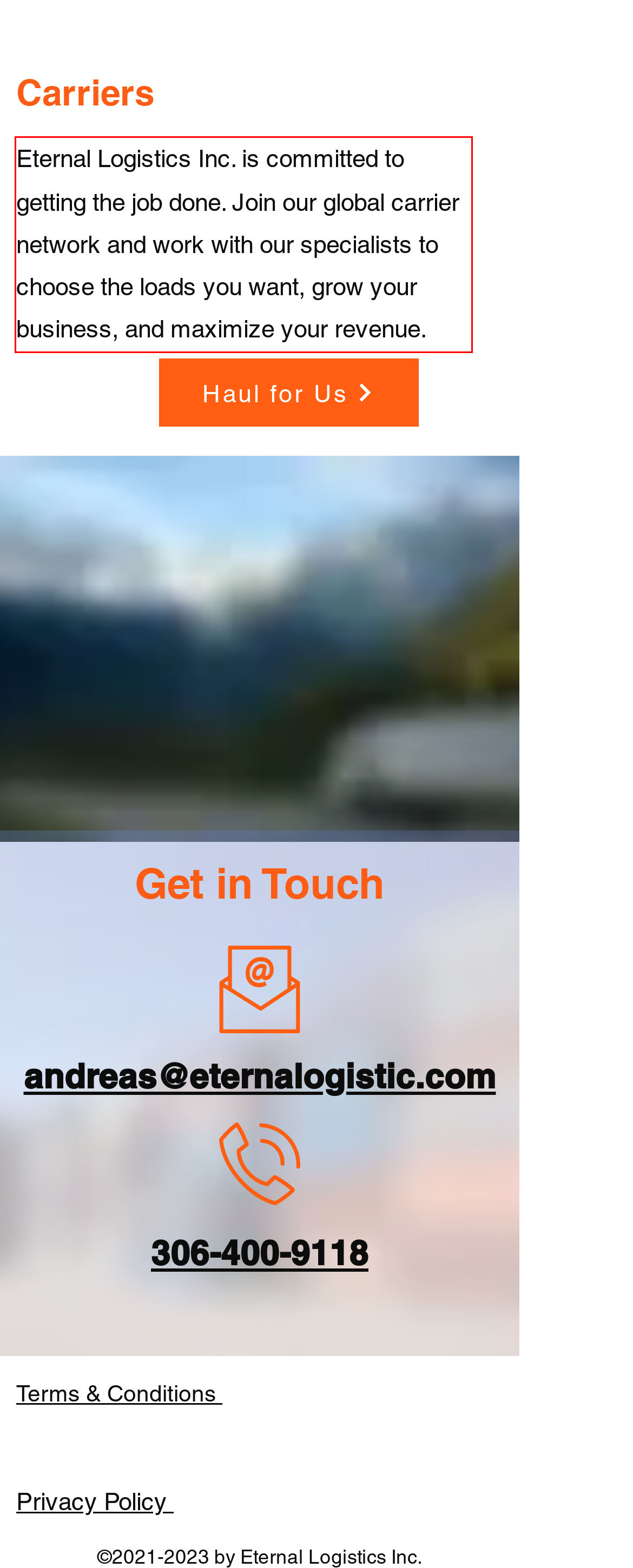By examining the provided screenshot of a webpage, recognize the text within the red bounding box and generate its text content.

Eternal Logistics Inc. is committed to getting the job done. Join our global carrier network and work with our specialists to choose the loads you want, grow your business, and maximize your revenue.